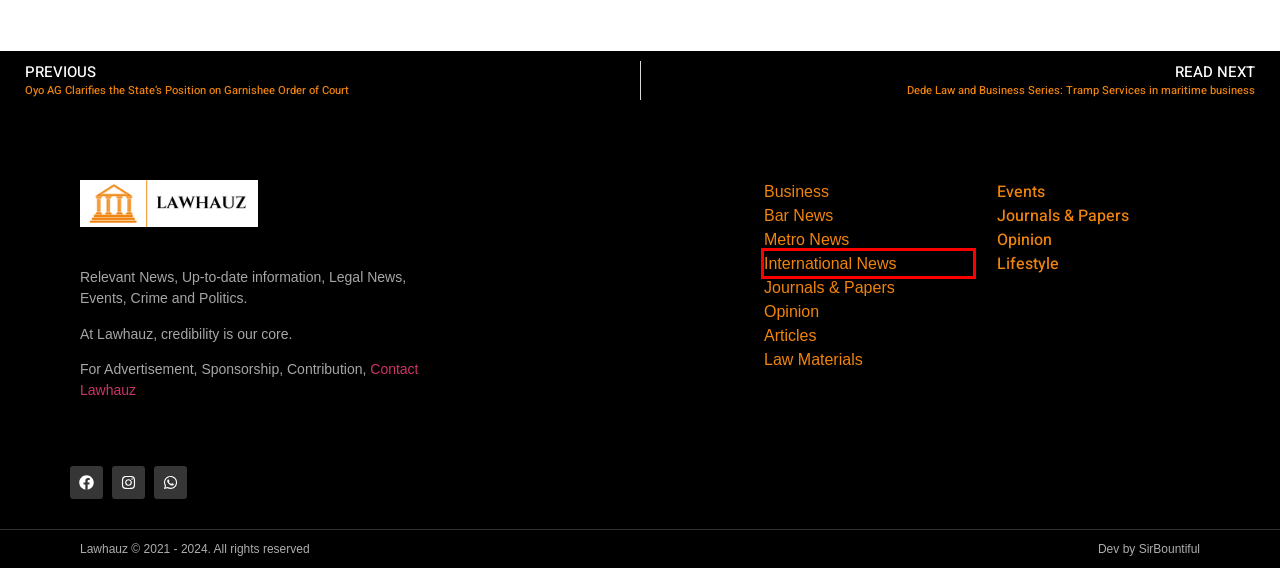You have a screenshot of a webpage with a red bounding box around an element. Choose the best matching webpage description that would appear after clicking the highlighted element. Here are the candidates:
A. Events - Lawhauz.
B. Oyo AG Clarifies the State’s Position on Garnishee Order of Court - Lawhauz.
C. Dede Law and Business Series: Tramp Services in maritime business - Lawhauz.
D. Bar News - Lawhauz.
E. International News - Lawhauz.
F. Lifestyle - Lawhauz.
G. Law Materials - Lawhauz.
H. Contact Us - Lawhauz.

E